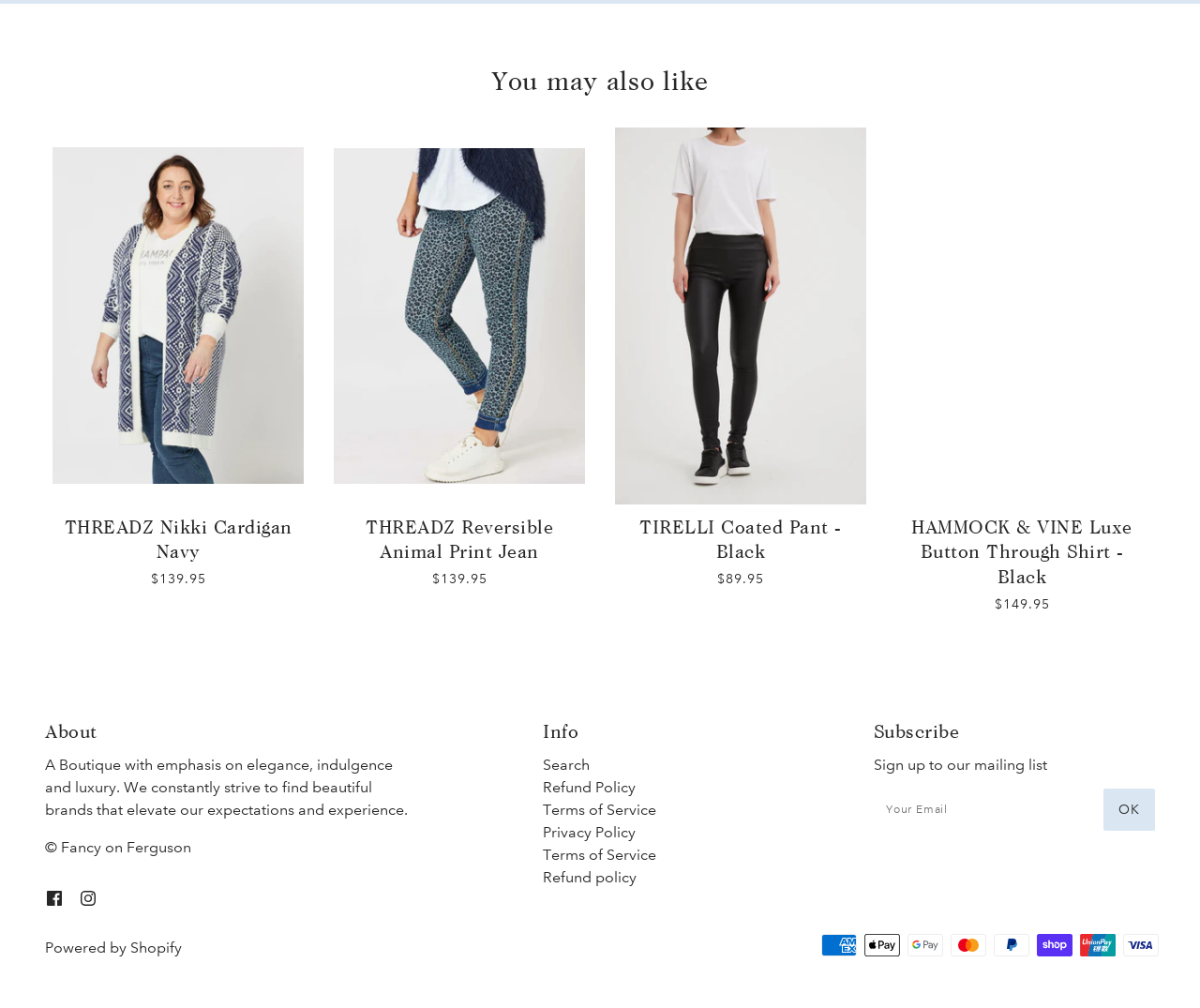What is the purpose of the textbox at the bottom of the webpage?
Answer the question with a detailed and thorough explanation.

The textbox at the bottom of the webpage is labeled 'YOUR EMAIL' and is accompanied by a button that says 'Ok'. This suggests that the purpose of the textbox is to sign up for the mailing list, as stated in the text above the textbox, 'Sign up to our mailing list'.